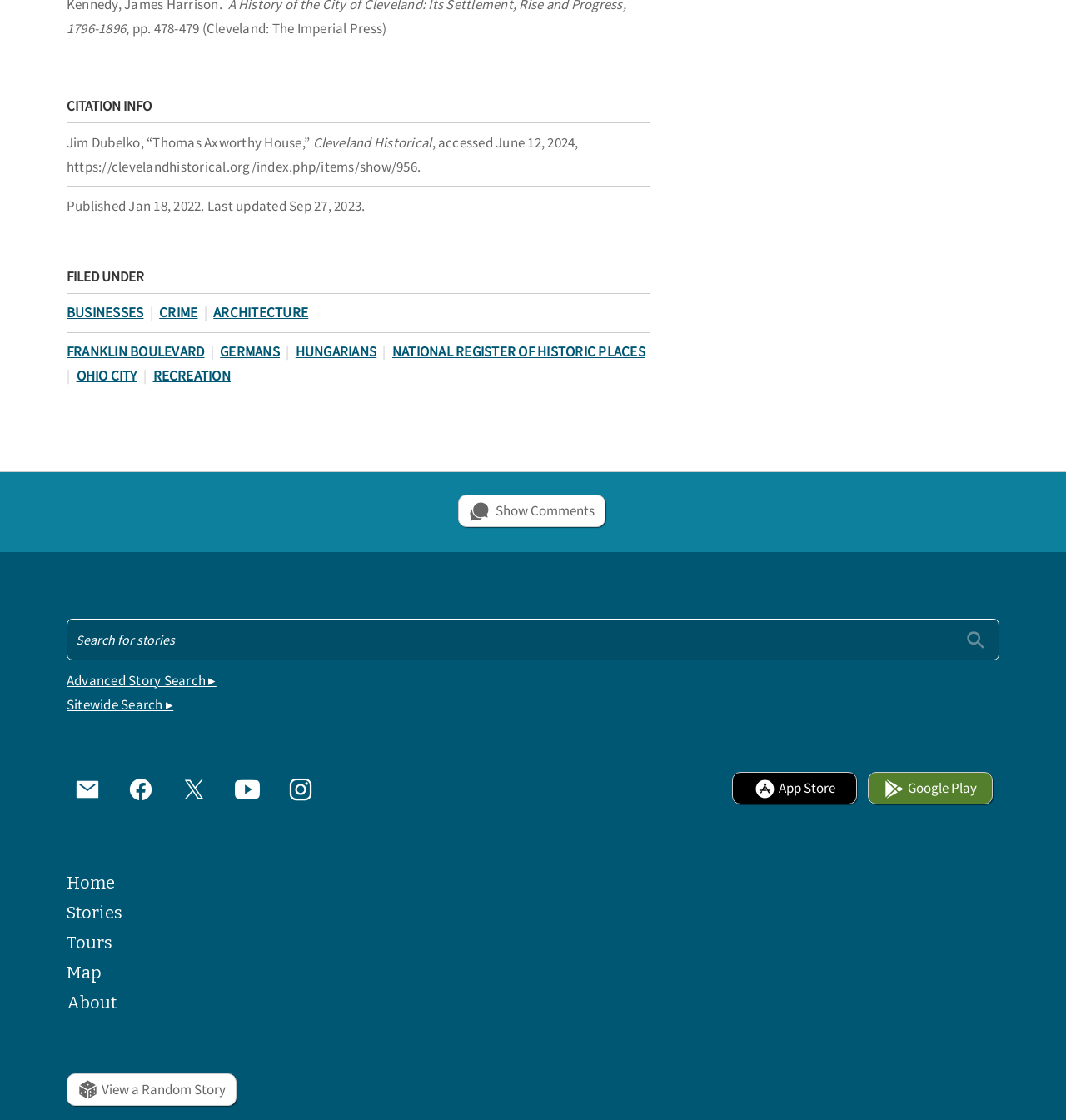Pinpoint the bounding box coordinates of the clickable element to carry out the following instruction: "Submit a search query."

[0.897, 0.558, 0.934, 0.584]